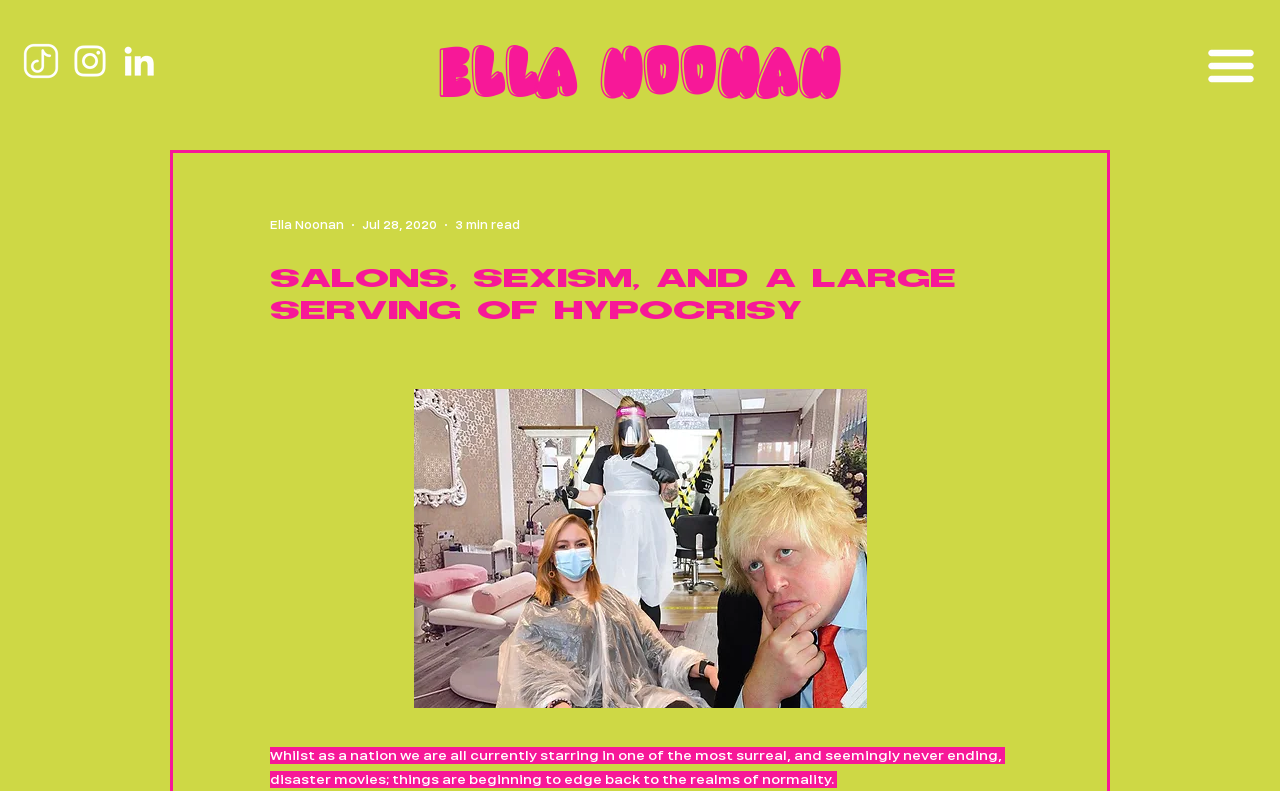Summarize the webpage in an elaborate manner.

The webpage appears to be a blog post or article with the title "Salons, Sexism, and a Large Serving of Hypocrisy". At the top left, there is a social bar with three links to social media platforms: TikTok, Instagram, and LinkedIn, each accompanied by an image. 

On the top right, there is a button with no text. Below the social bar, the author's name "ELLA NOONAN" is displayed, followed by a search button with a magnifying glass icon. 

The main content of the webpage is the article, which has a heading with the same title as the webpage. The article starts with a paragraph that reads, "Whilst as a nation we are all currently starring in one of the most surreal, and seemingly never ending, disaster movies; things are beginning to edge back to the realms of normality." 

Above the article, there is some metadata, including the author's name, the date "Jul 28, 2020", and an estimated reading time of "3 min read".